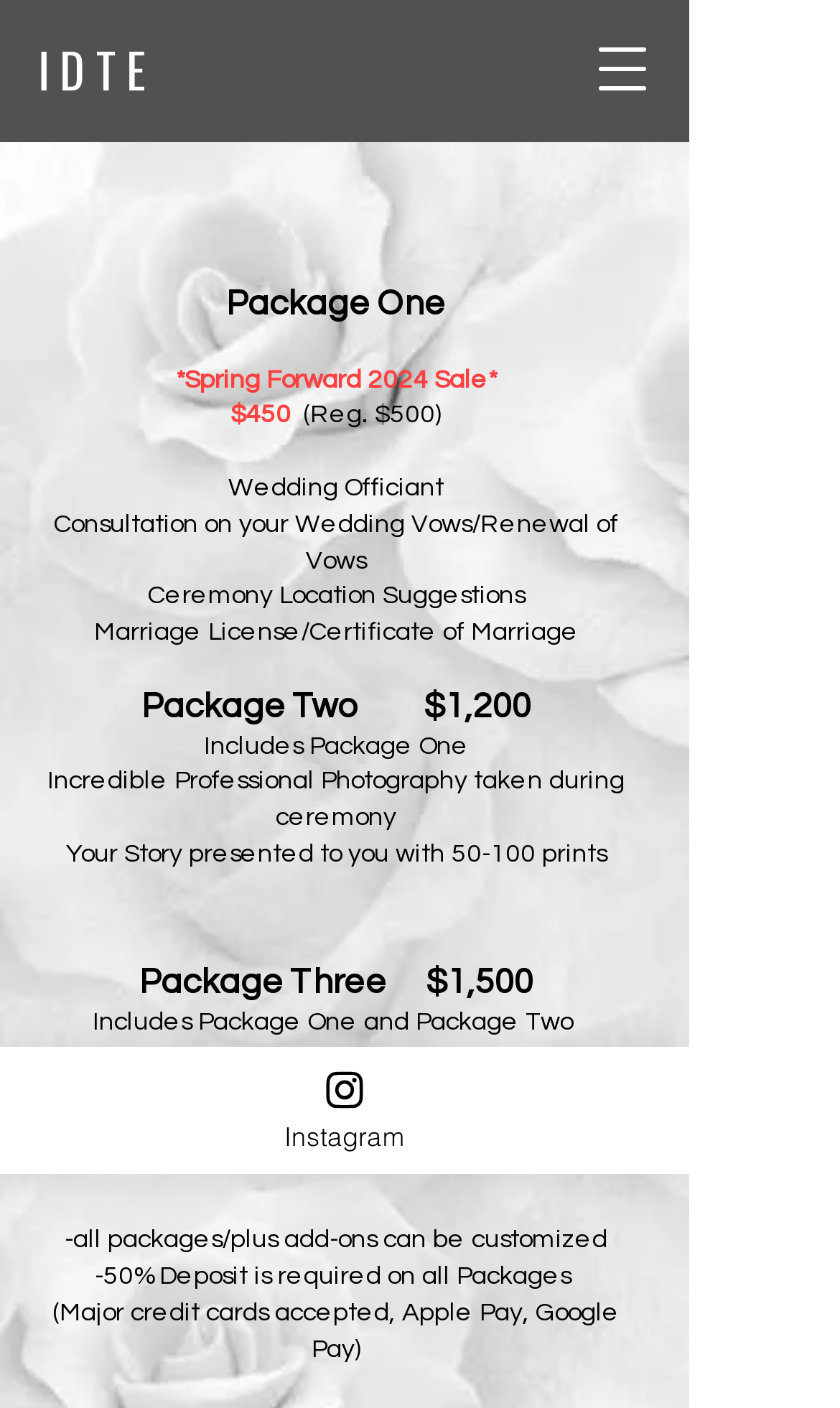Use a single word or phrase to answer the following:
What type of photography is included in Package Two?

Professional photography